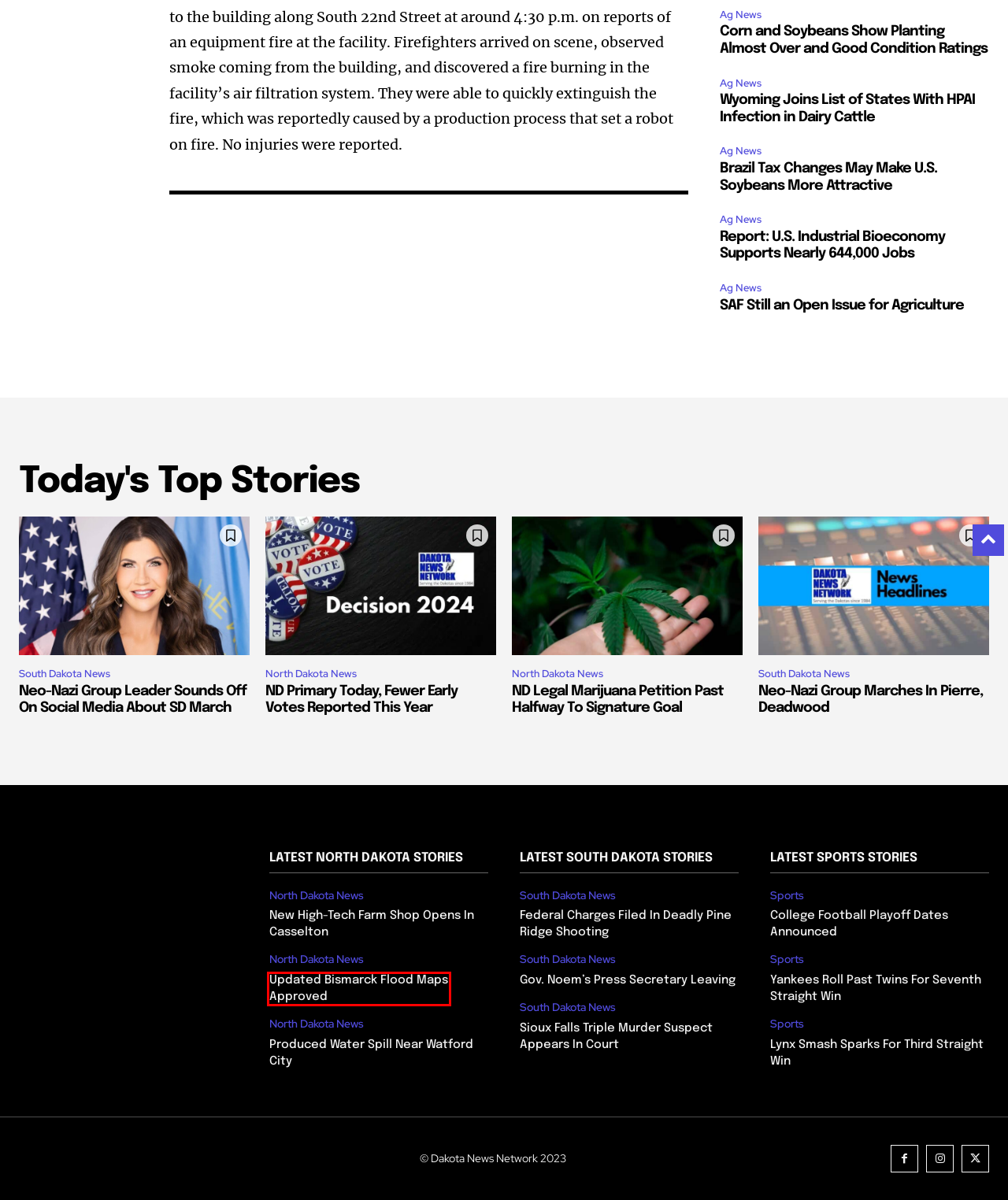You have a screenshot of a webpage with a red rectangle bounding box around a UI element. Choose the best description that matches the new page after clicking the element within the bounding box. The candidate descriptions are:
A. ND Primary Today, Fewer Early Votes Reported This Year | Dakota News Network
B. Updated Bismarck Flood Maps Approved | Dakota News Network
C. Neo-Nazi Group Marches In Pierre, Deadwood | Dakota News Network
D. Corn and Soybeans Show Planting Almost Over and Good Condition Ratings | Dakota News Network
E. Sioux Falls Triple Murder Suspect Appears In Court | Dakota News Network
F. SAF Still an Open Issue for Agriculture | Dakota News Network
G. Gov. Noem’s Press Secretary Leaving | Dakota News Network
H. Brazil Tax Changes May Make U.S. Soybeans More Attractive | Dakota News Network

B